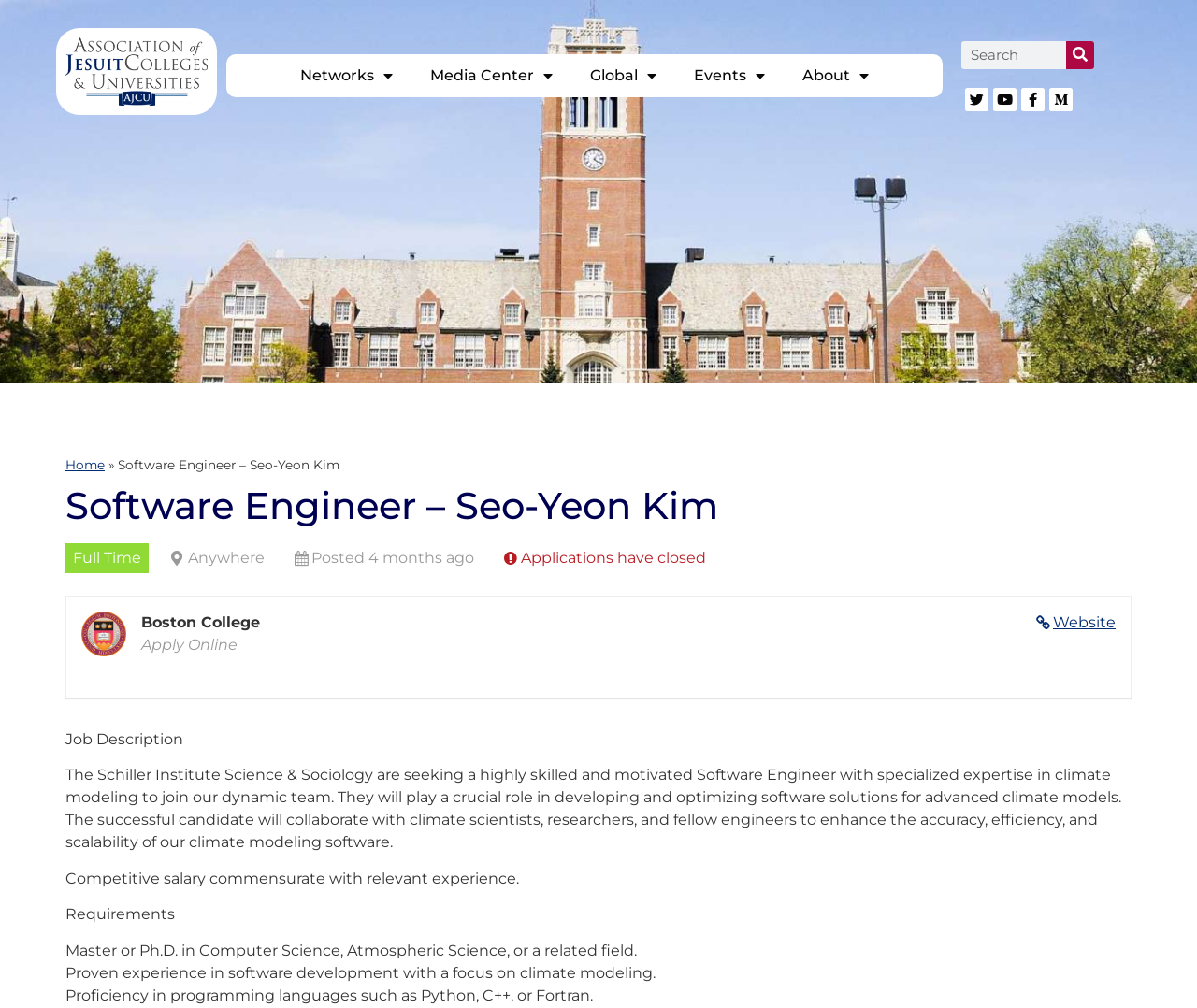Find the bounding box coordinates corresponding to the UI element with the description: "Media Center". The coordinates should be formatted as [left, top, right, bottom], with values as floats between 0 and 1.

[0.344, 0.054, 0.477, 0.097]